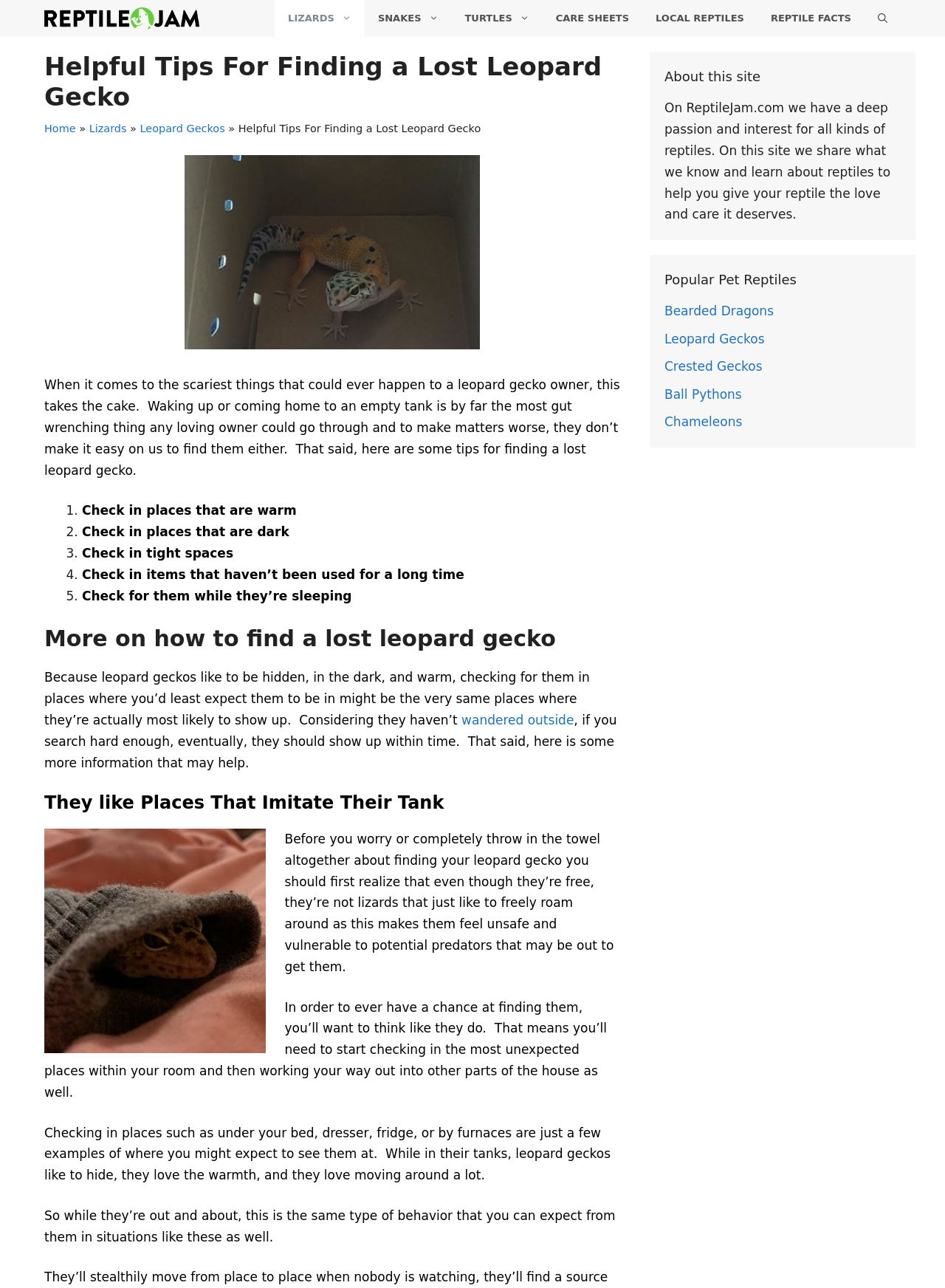Could you locate the bounding box coordinates for the section that should be clicked to accomplish this task: "Open the search bar".

[0.915, 0.0, 0.953, 0.029]